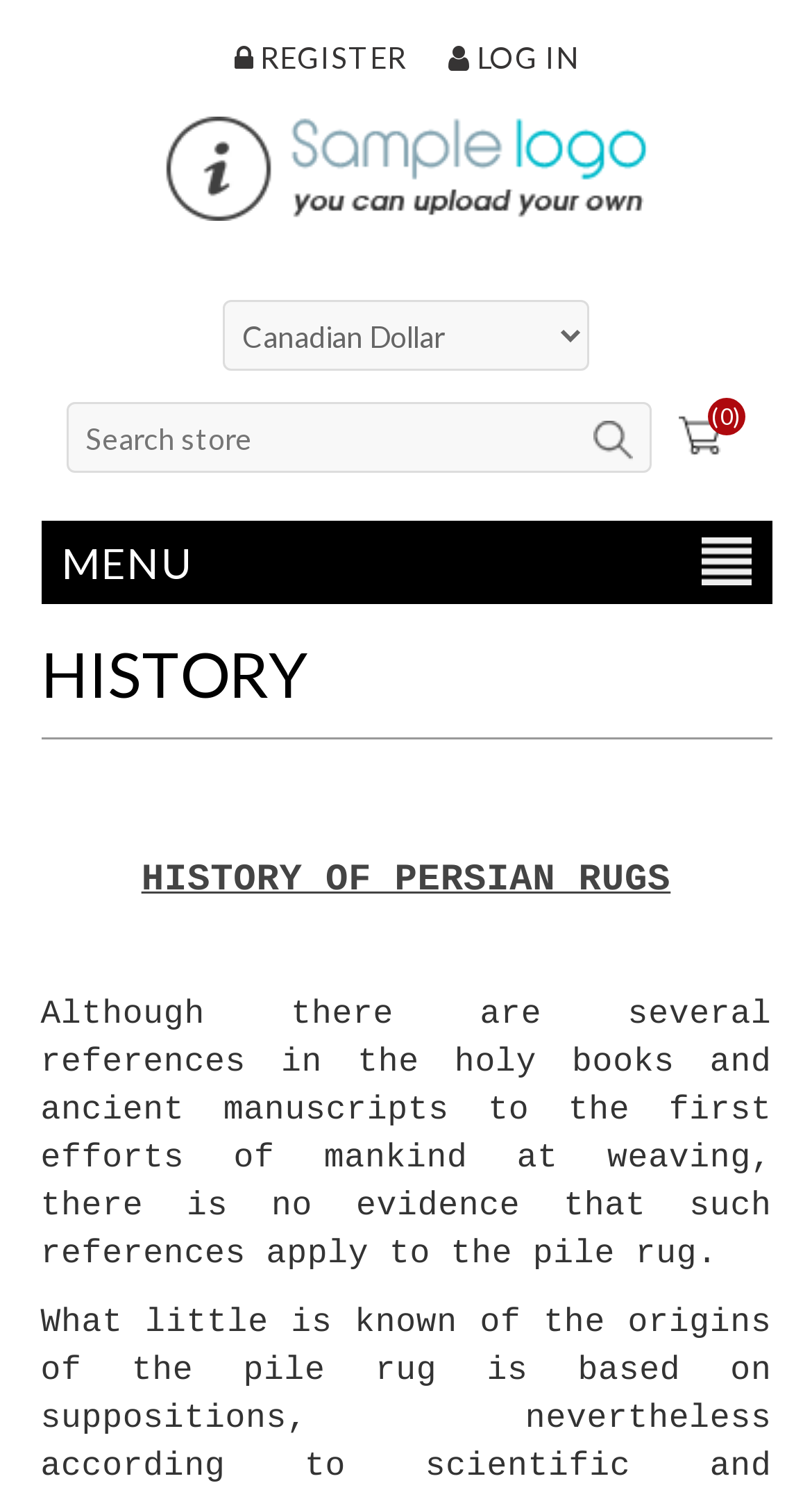What is the purpose of the 'REGISTER' link?
Answer the question using a single word or phrase, according to the image.

To create an account